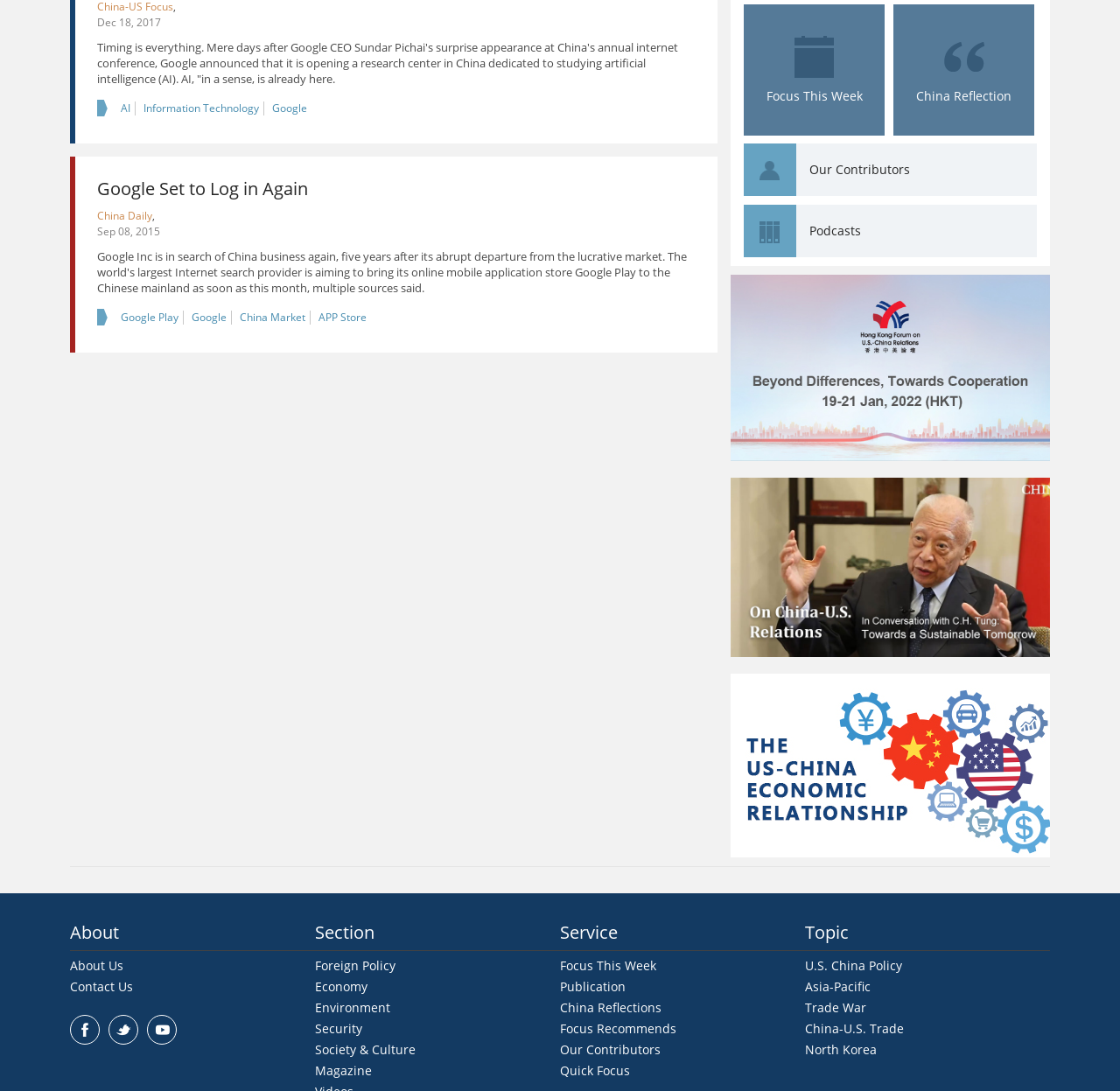Answer this question using a single word or a brief phrase:
What is the name of the publication that has sections like 'Foreign Policy' and 'Economy'?

Magazine